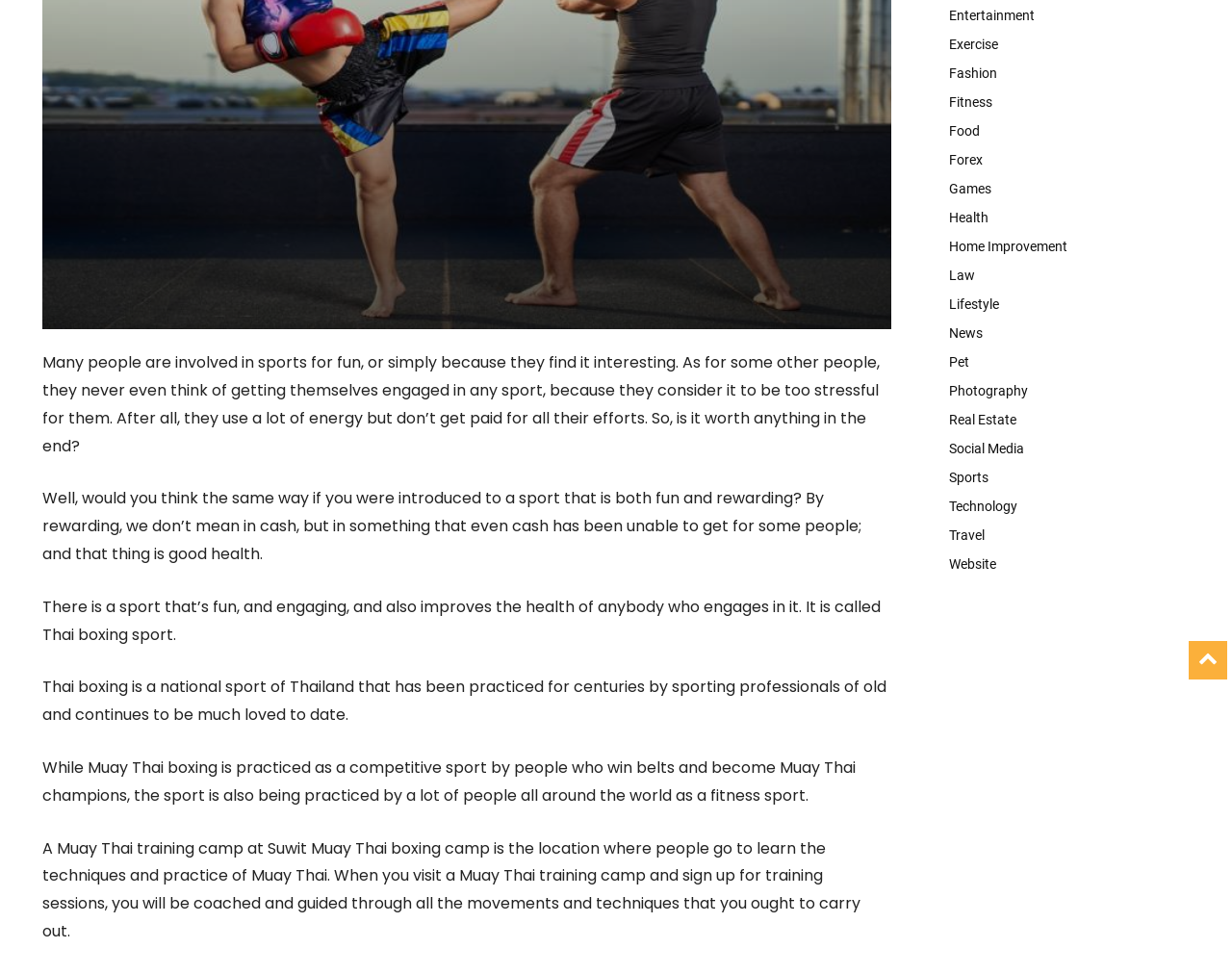Locate the bounding box coordinates for the element described below: "Health". The coordinates must be four float values between 0 and 1, formatted as [left, top, right, bottom].

[0.761, 0.208, 0.966, 0.238]